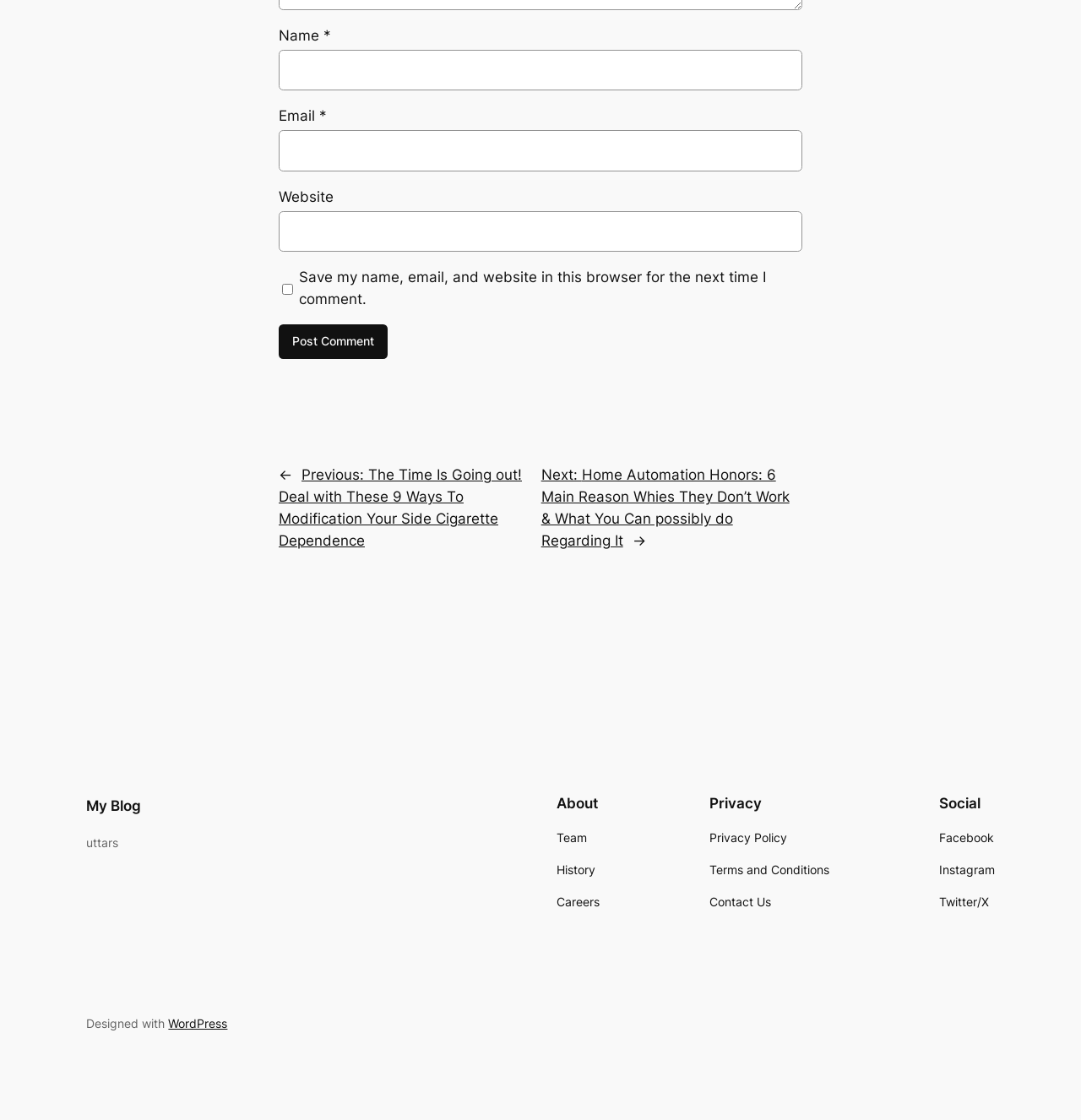Based on what you see in the screenshot, provide a thorough answer to this question: How many links are in the 'Social Media' navigation?

The 'Social Media' navigation section contains three links, 'Facebook', 'Instagram', and 'Twitter/X'. These links are likely used to connect to the website's social media profiles.